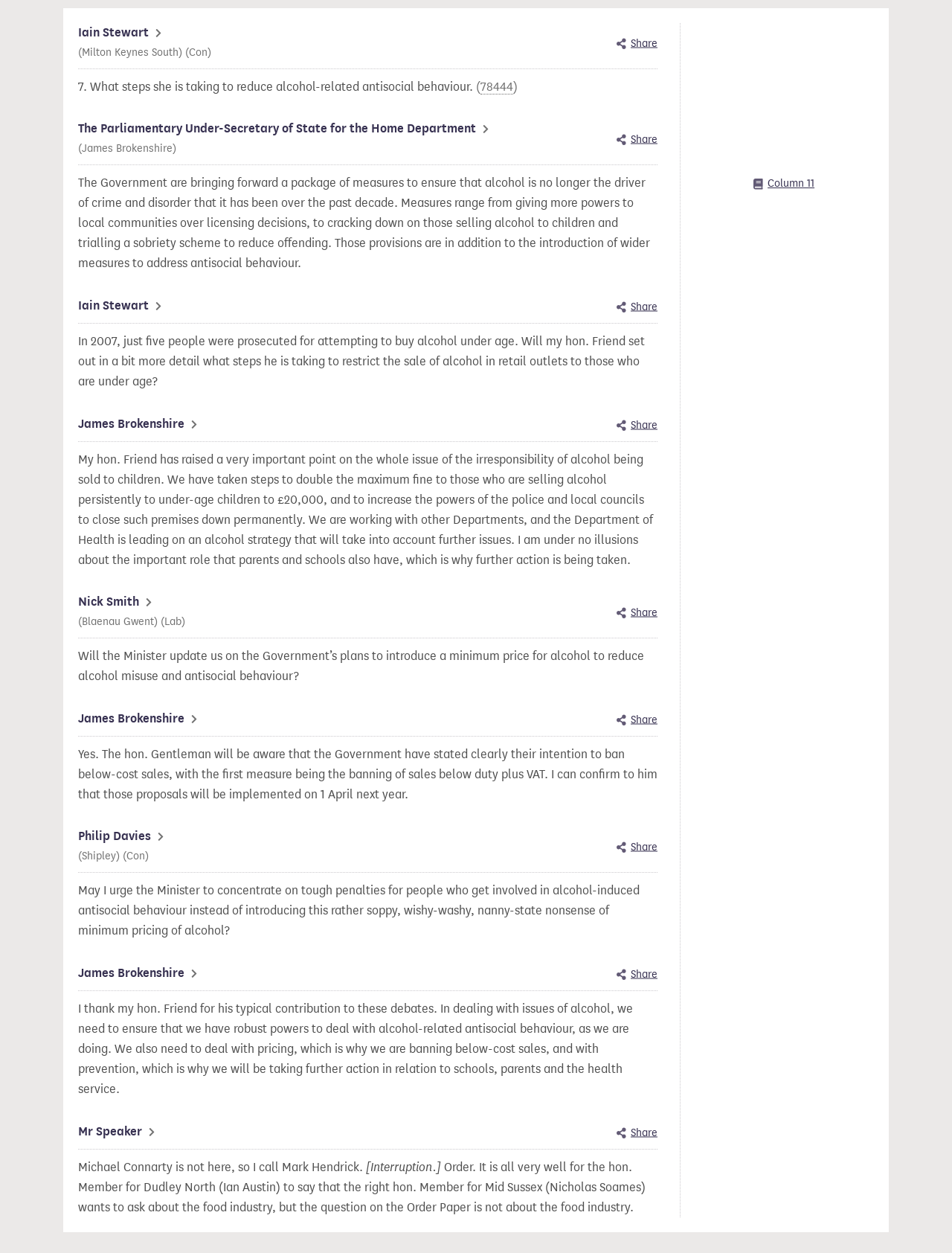Based on the element description: "Share this specific contribution", identify the bounding box coordinates for this UI element. The coordinates must be four float numbers between 0 and 1, listed as [left, top, right, bottom].

[0.648, 0.482, 0.691, 0.496]